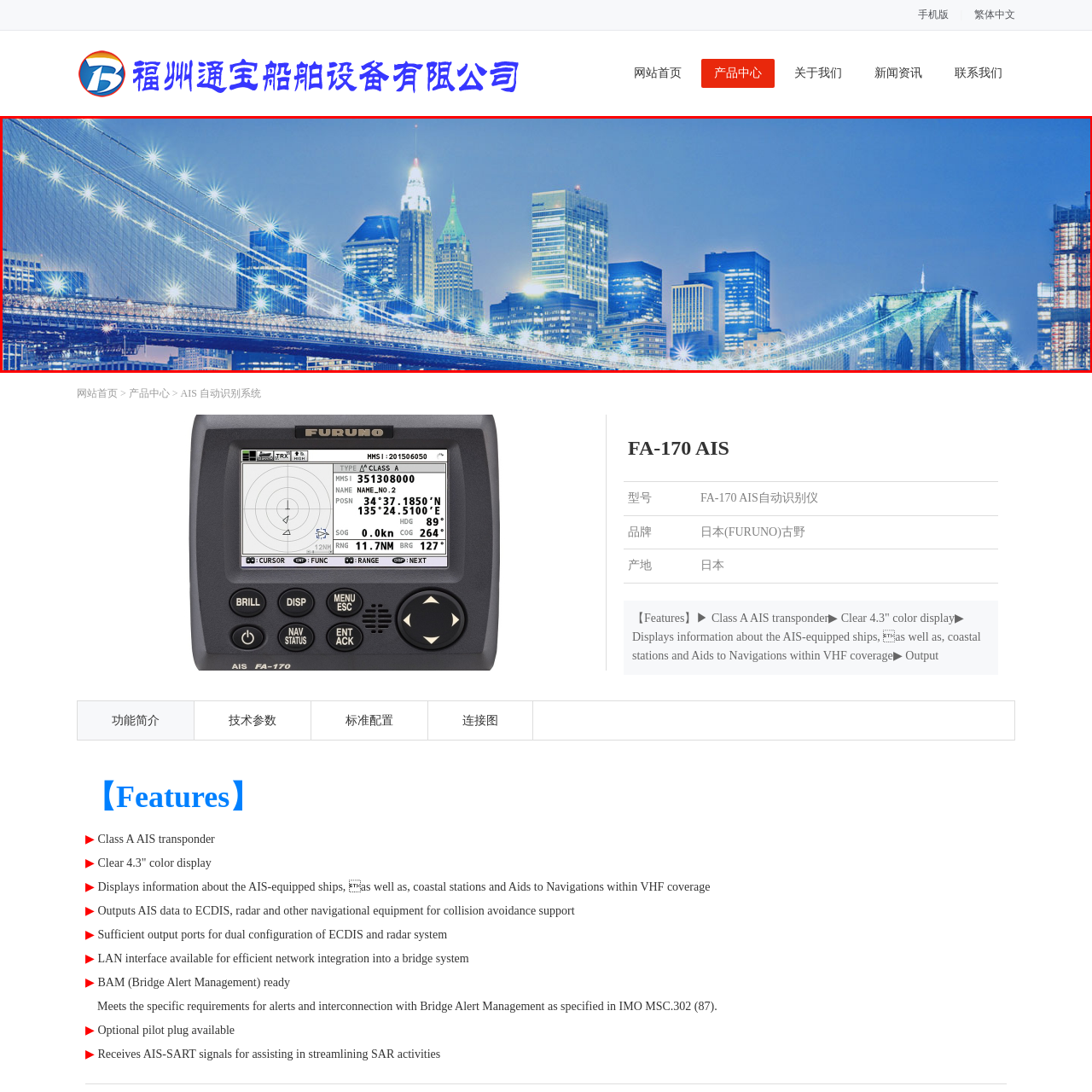What is the dominant color of the sky in the image?
Refer to the image highlighted by the red box and give a one-word or short-phrase answer reflecting what you see.

Deep blue